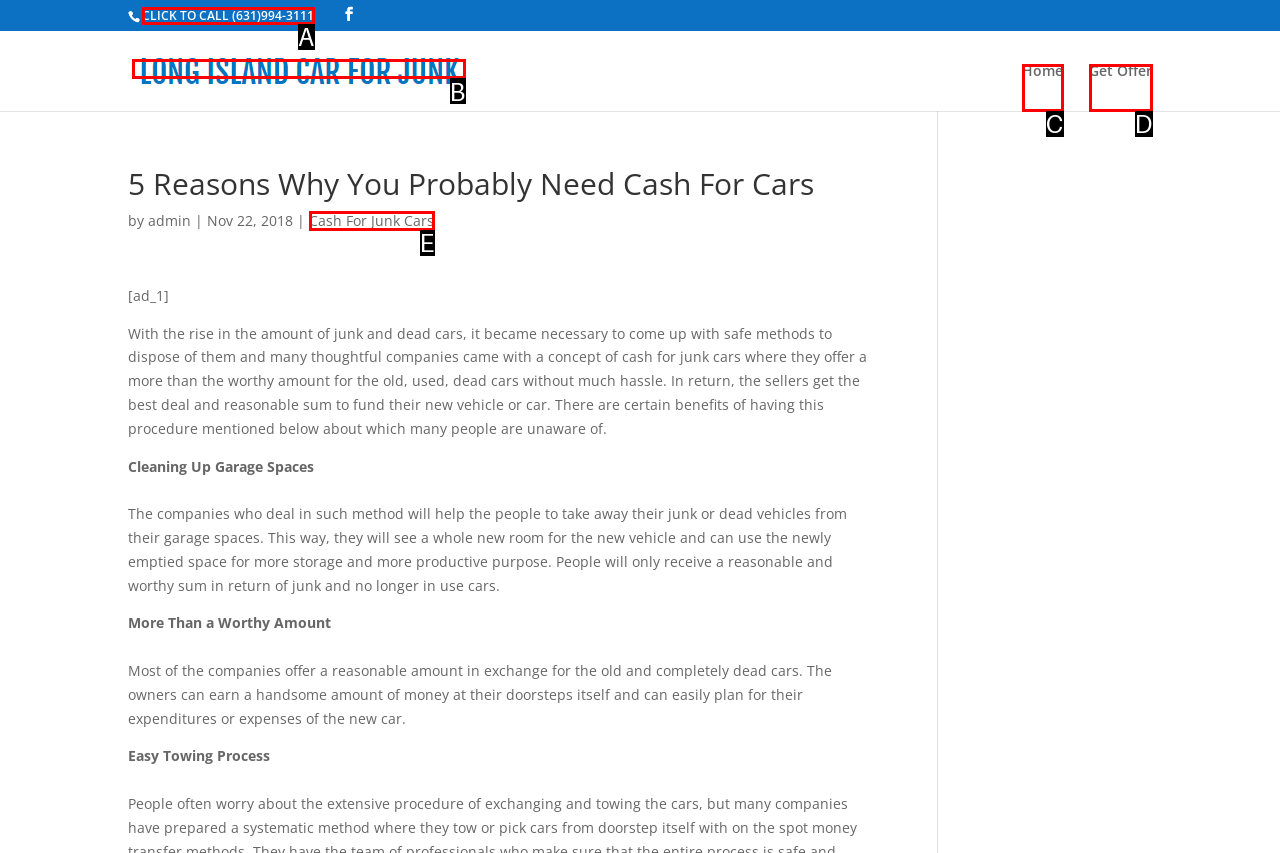Based on the description: CLICK TO CALL (631)994-3111, select the HTML element that best fits. Reply with the letter of the correct choice from the options given.

A